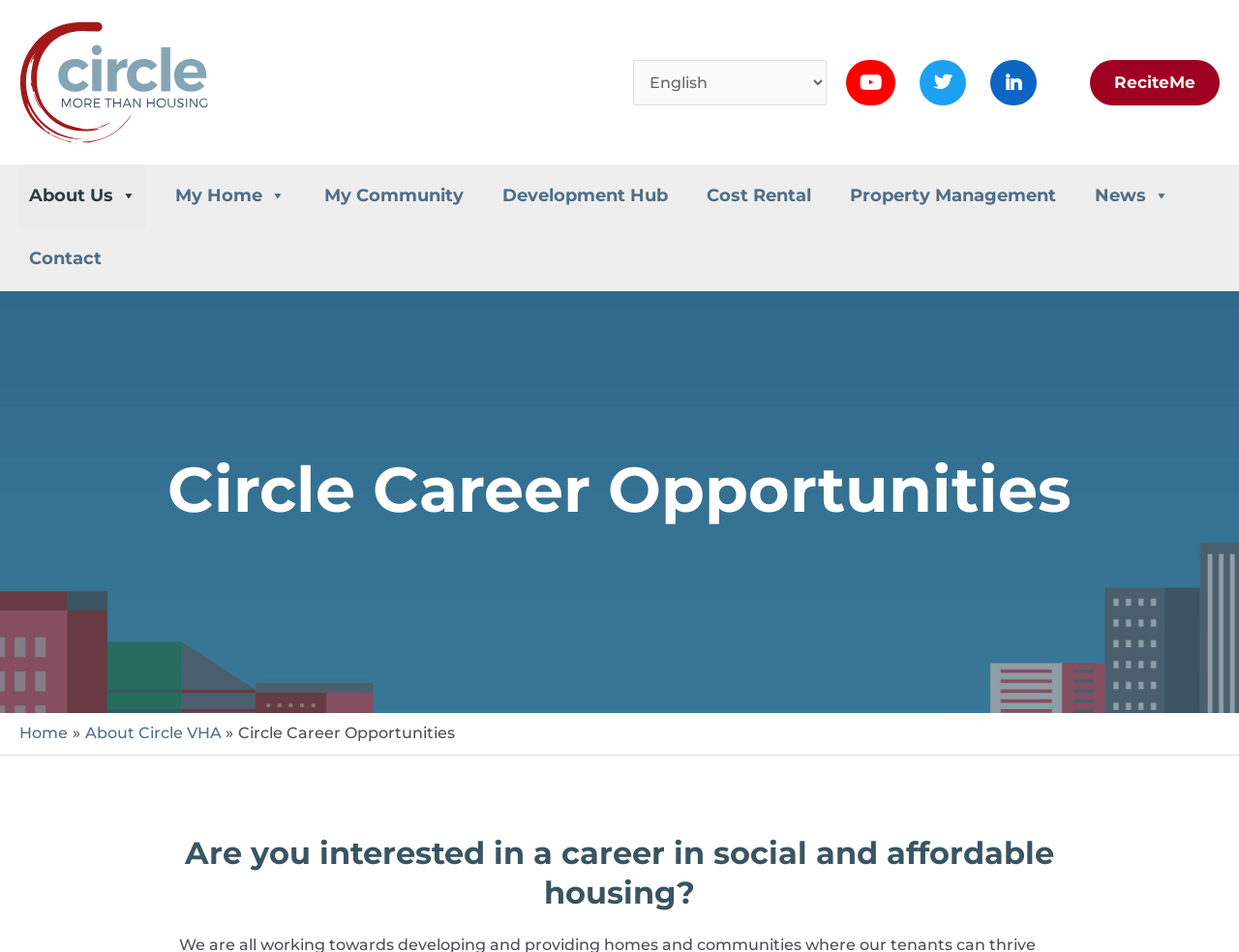Could you indicate the bounding box coordinates of the region to click in order to complete this instruction: "view January 2017".

None